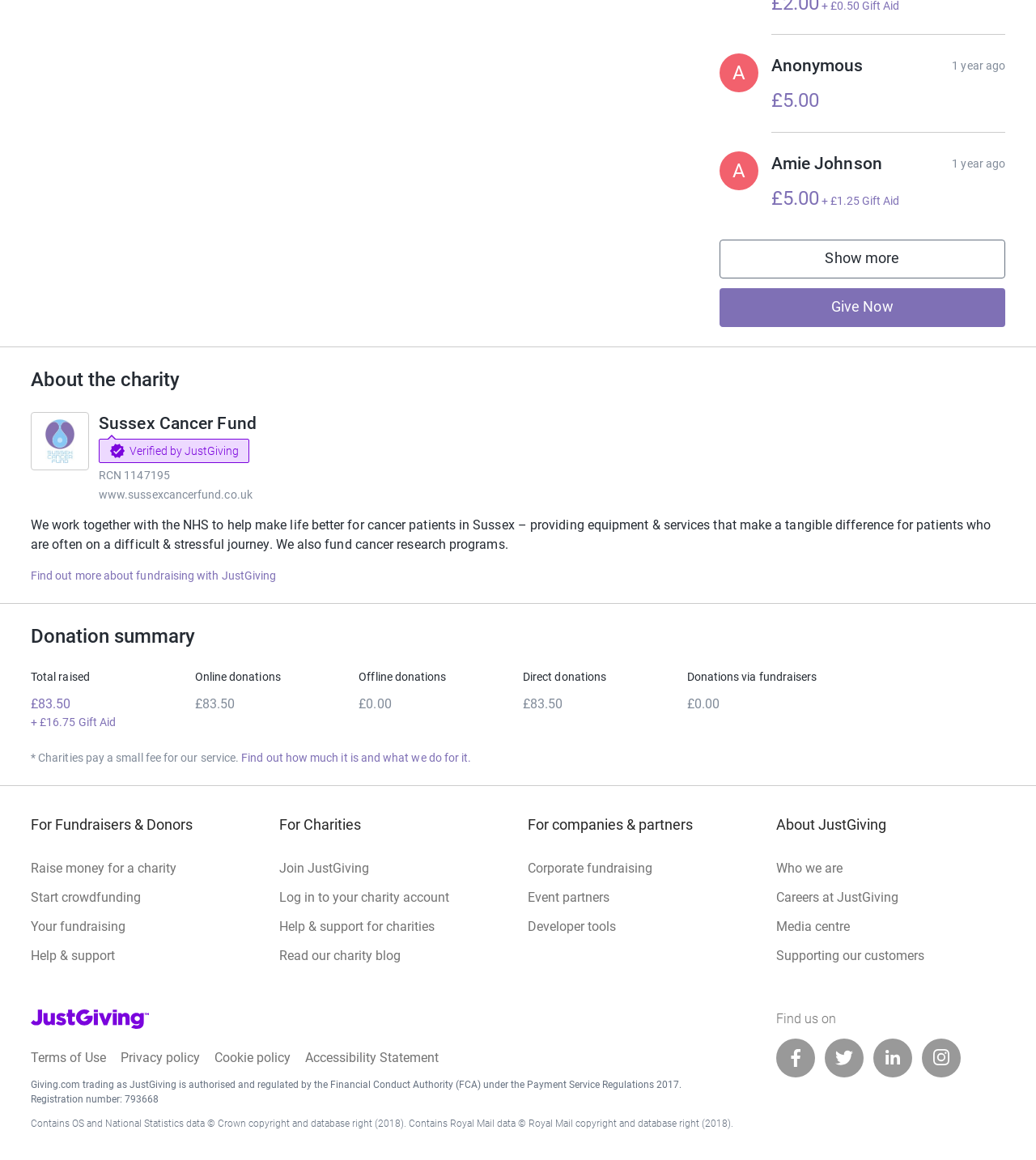Provide the bounding box coordinates of the area you need to click to execute the following instruction: "Raise money for a charity".

[0.03, 0.736, 0.251, 0.761]